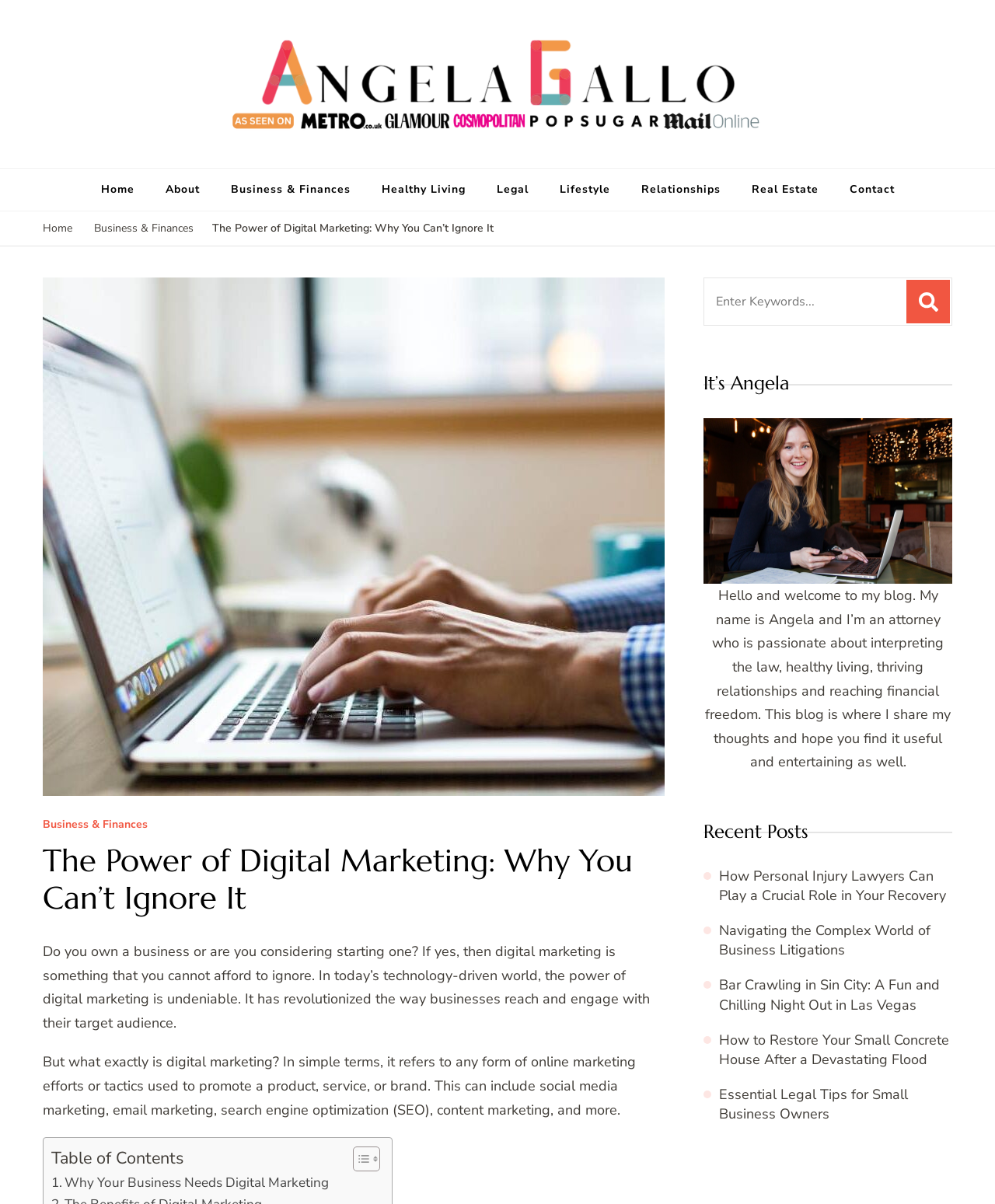Find the bounding box coordinates of the element to click in order to complete the given instruction: "Learn more about Dimitri Van Den Meerssche."

None